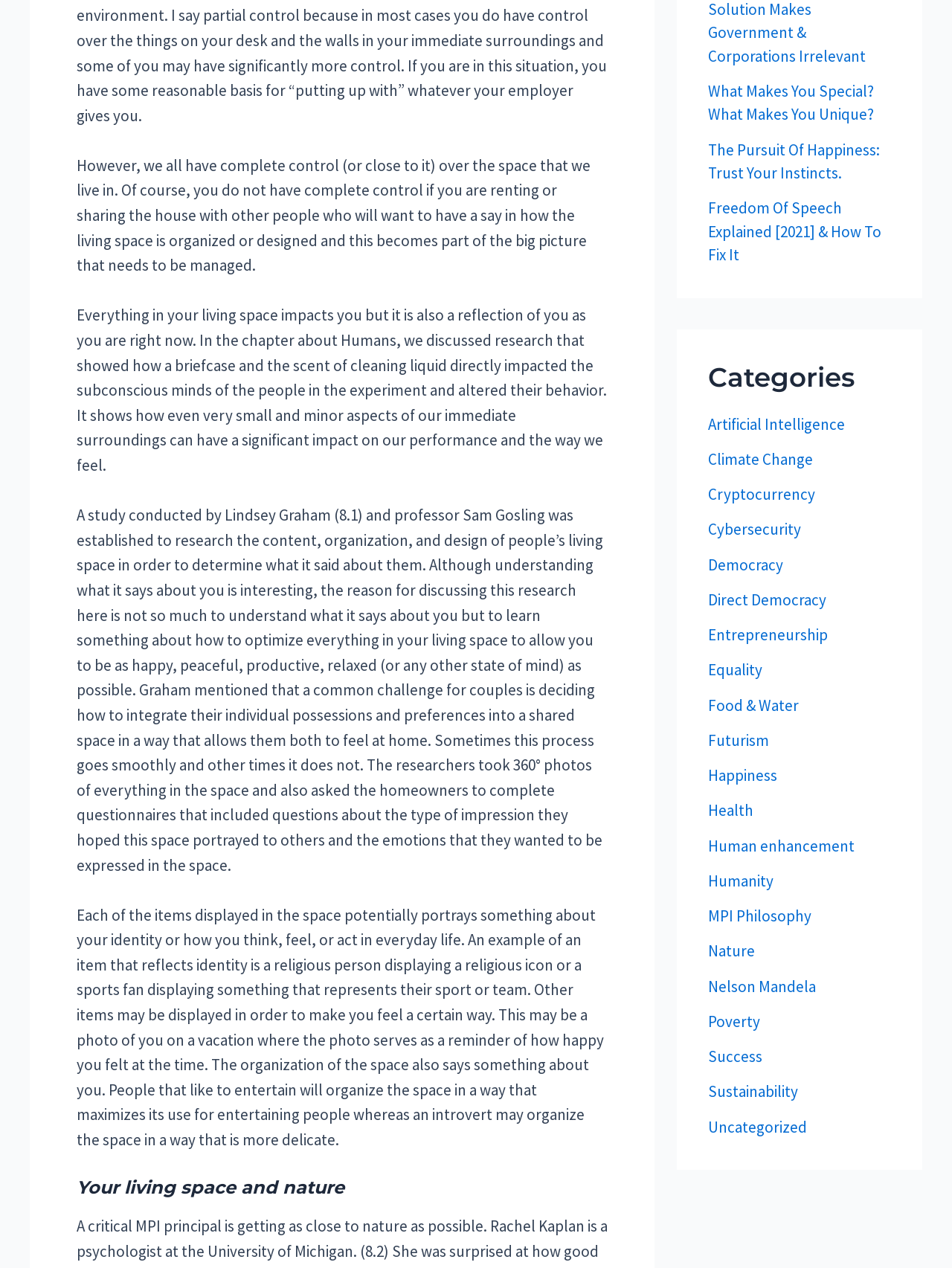Please predict the bounding box coordinates (top-left x, top-left y, bottom-right x, bottom-right y) for the UI element in the screenshot that fits the description: Food & Water

[0.744, 0.548, 0.839, 0.564]